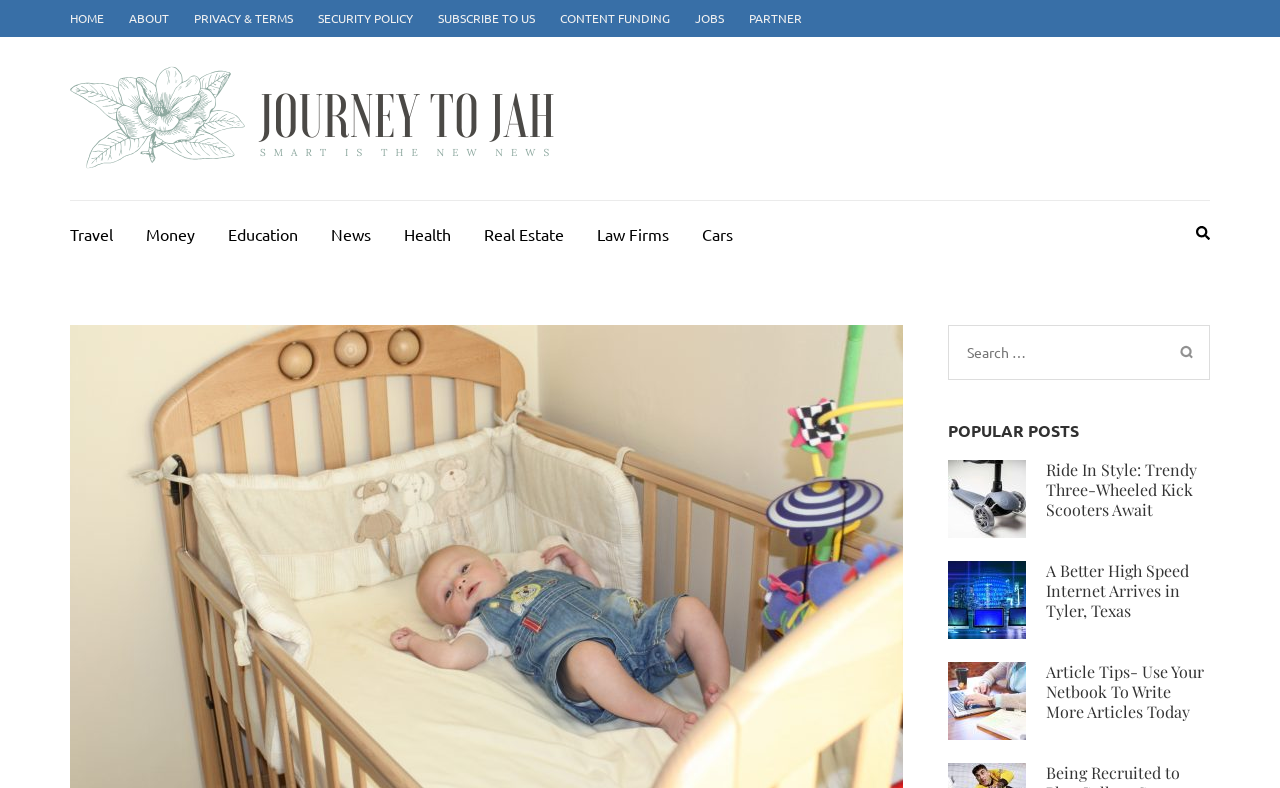Give a complete and precise description of the webpage's appearance.

This webpage appears to be a news or blog website with various sections and features. At the top, there is a navigation menu with eight links: "HOME", "ABOUT", "PRIVACY & TERMS", "SECURITY POLICY", "SUBSCRIBE TO US", "CONTENT FUNDING", "JOBS", and "PARTNER". 

Below the navigation menu, there is a prominent link "Journey To Jah" with an accompanying image. To the right of this link, there is a heading "Smart is the New News". 

Further down, there are seven category links: "Travel", "Money", "Education", "News", "Health", "Real Estate", and "Law Firms", followed by "Cars". 

On the right side of the page, there is a search bar with a search button and a label "Search for:". Below the search bar, there is a heading "POPULAR POSTS" followed by three article links with headings: "Ride In Style: Trendy Three-Wheeled Kick Scooters Await", "A Better High Speed Internet Arrives in Tyler, Texas", and "Article Tips- Use Your Netbook To Write More Articles Today".